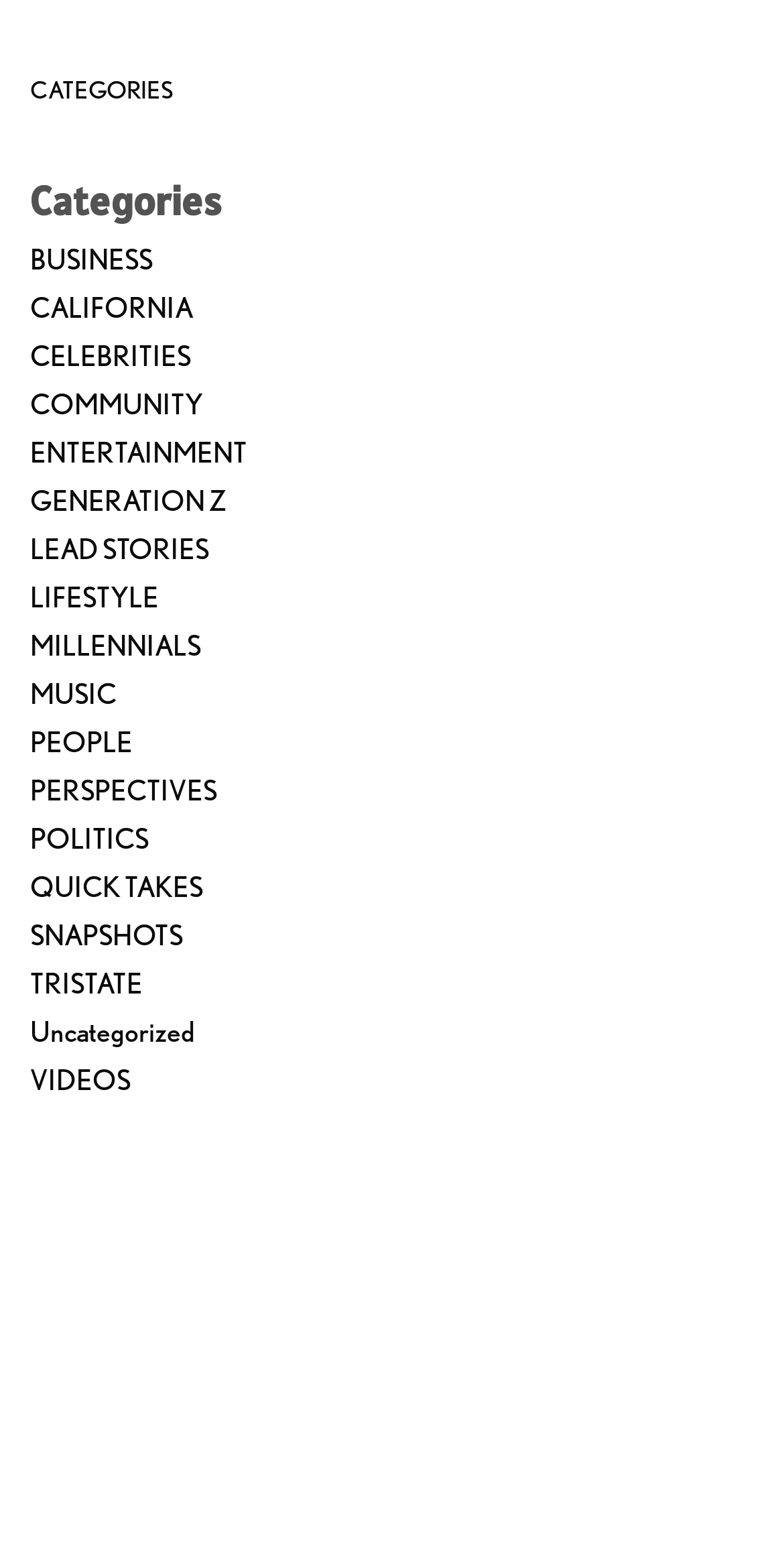Predict the bounding box coordinates of the area that should be clicked to accomplish the following instruction: "Explore MUSIC section". The bounding box coordinates should consist of four float numbers between 0 and 1, i.e., [left, top, right, bottom].

[0.038, 0.435, 0.149, 0.453]